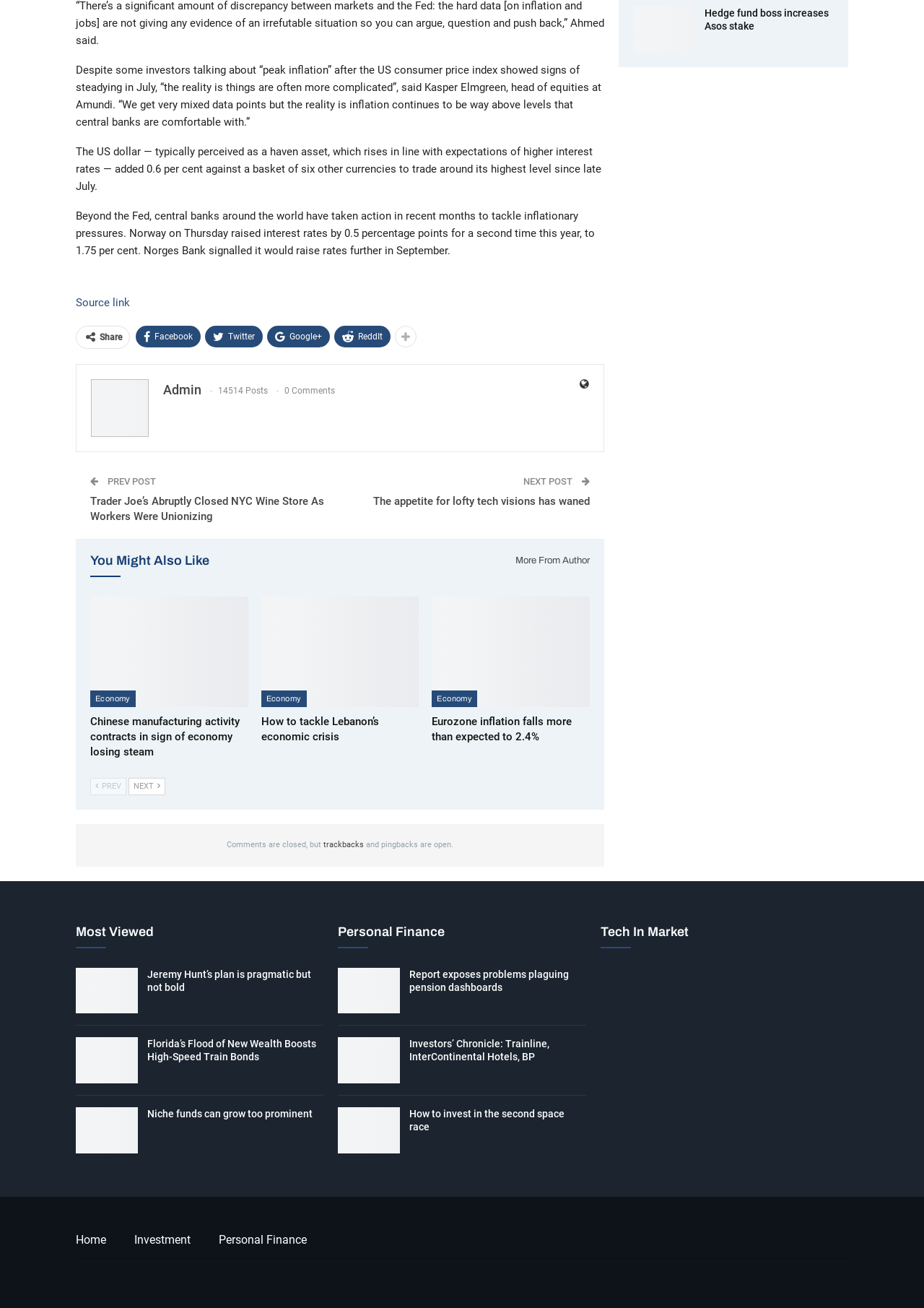Can you find the bounding box coordinates of the area I should click to execute the following instruction: "Click on the 'Source link'"?

[0.082, 0.226, 0.141, 0.236]